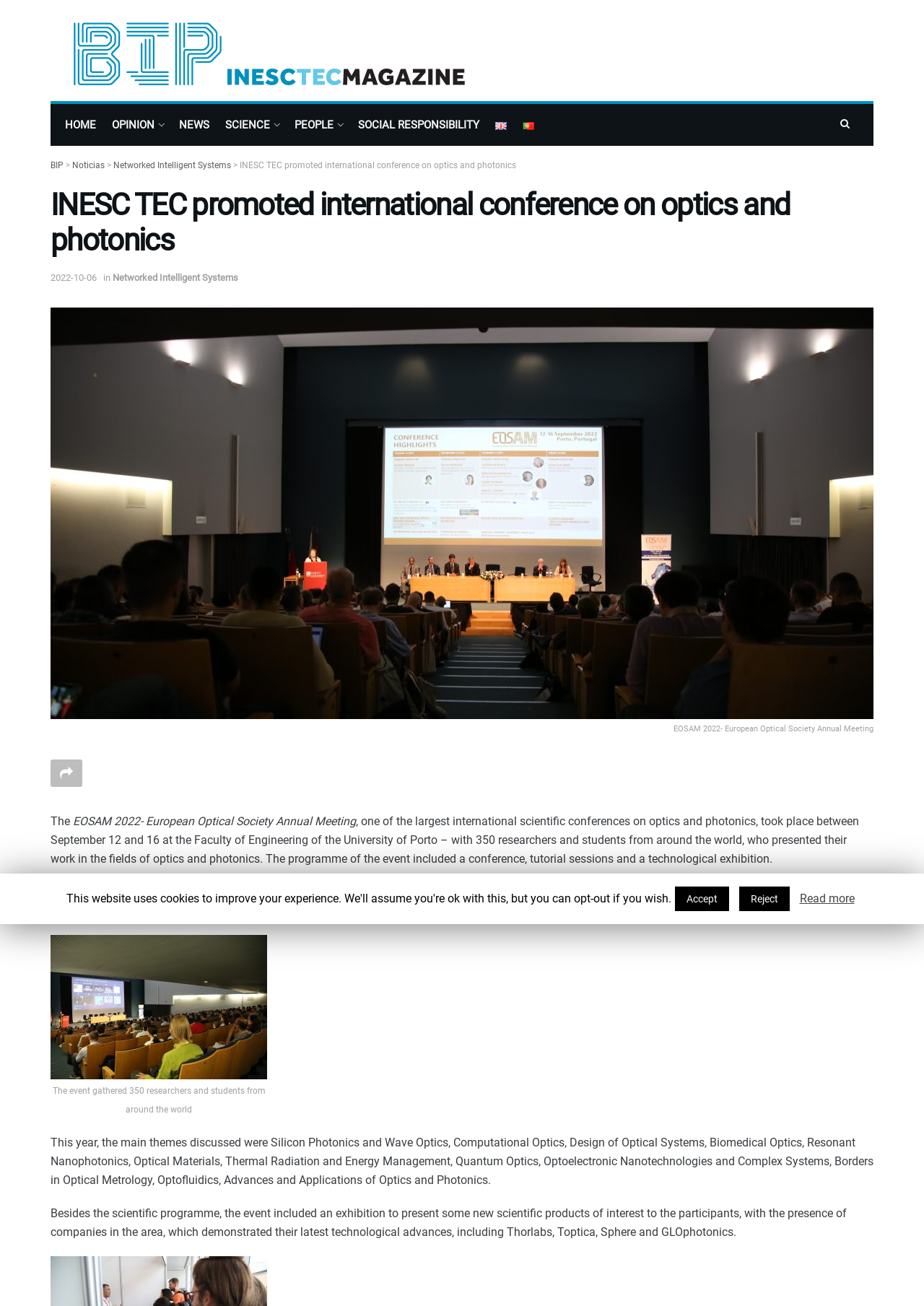Please answer the following question using a single word or phrase: 
What is the theme of the conference?

Optics and Photonics